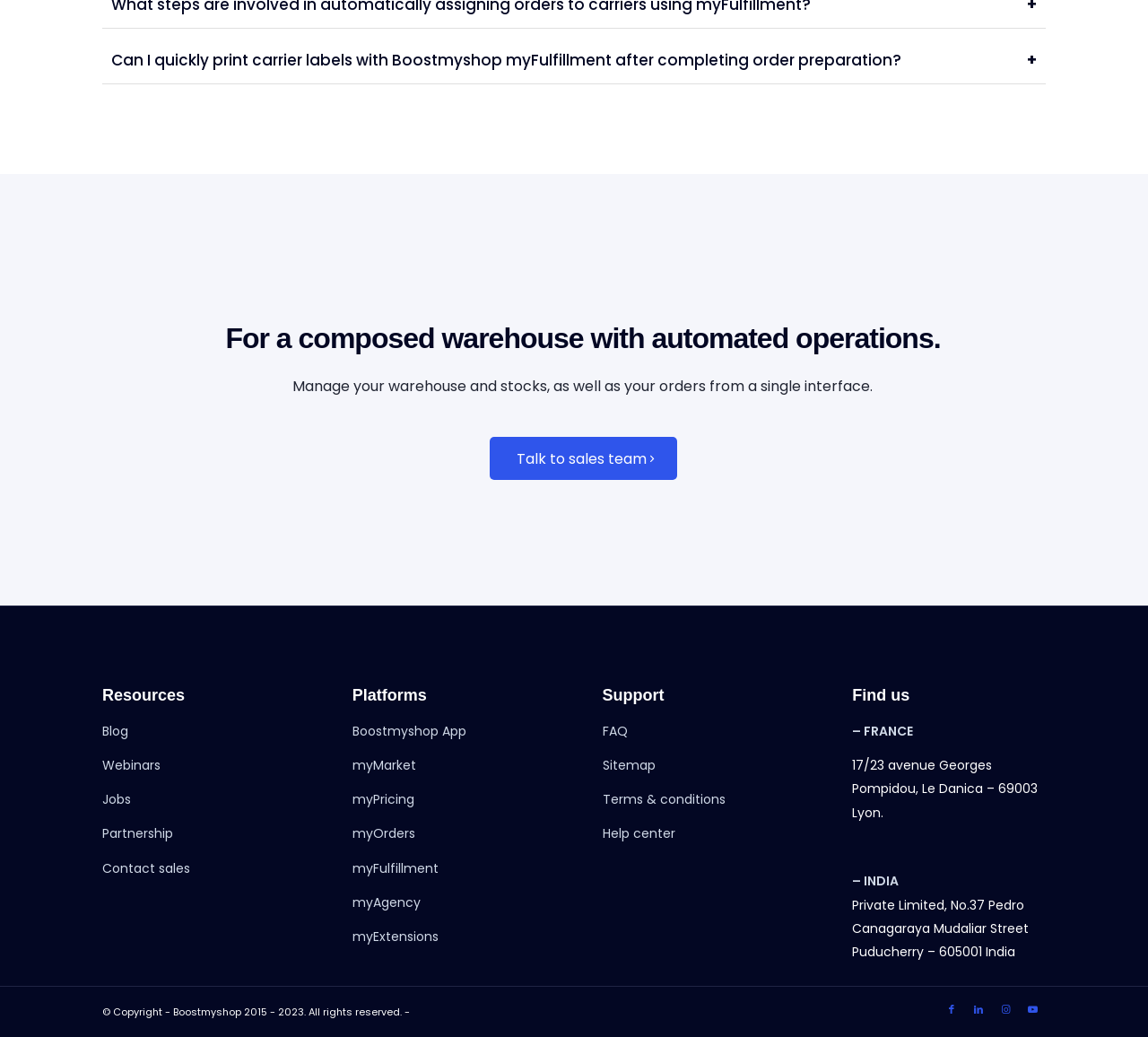Pinpoint the bounding box coordinates of the area that should be clicked to complete the following instruction: "View 'Terms & conditions'". The coordinates must be given as four float numbers between 0 and 1, i.e., [left, top, right, bottom].

[0.525, 0.762, 0.632, 0.78]